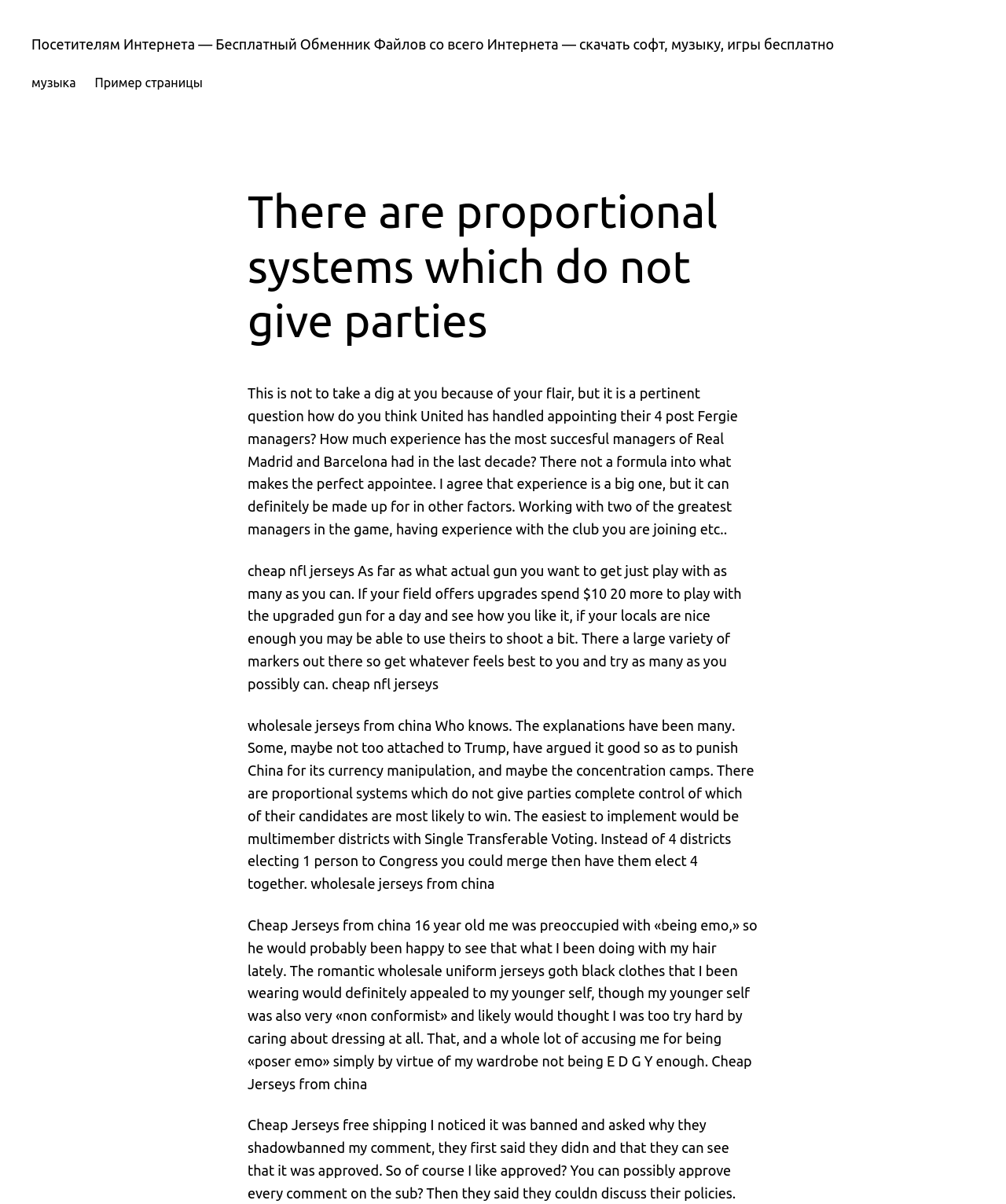What is the main topic of the webpage?
Give a single word or phrase answer based on the content of the image.

File sharing